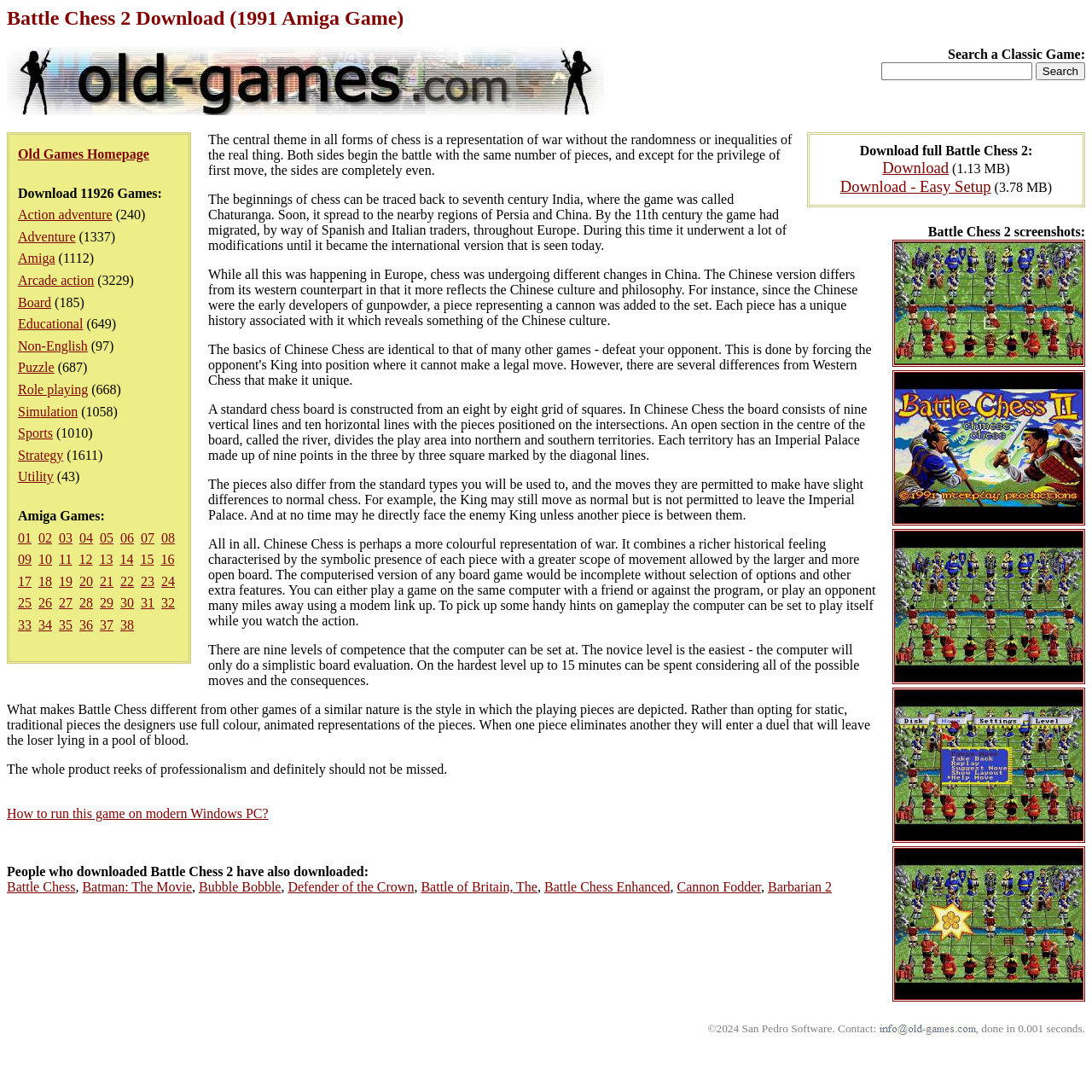Use a single word or phrase to answer the question: What is the function of the links '01', '02', ..., '34'?

Page navigation